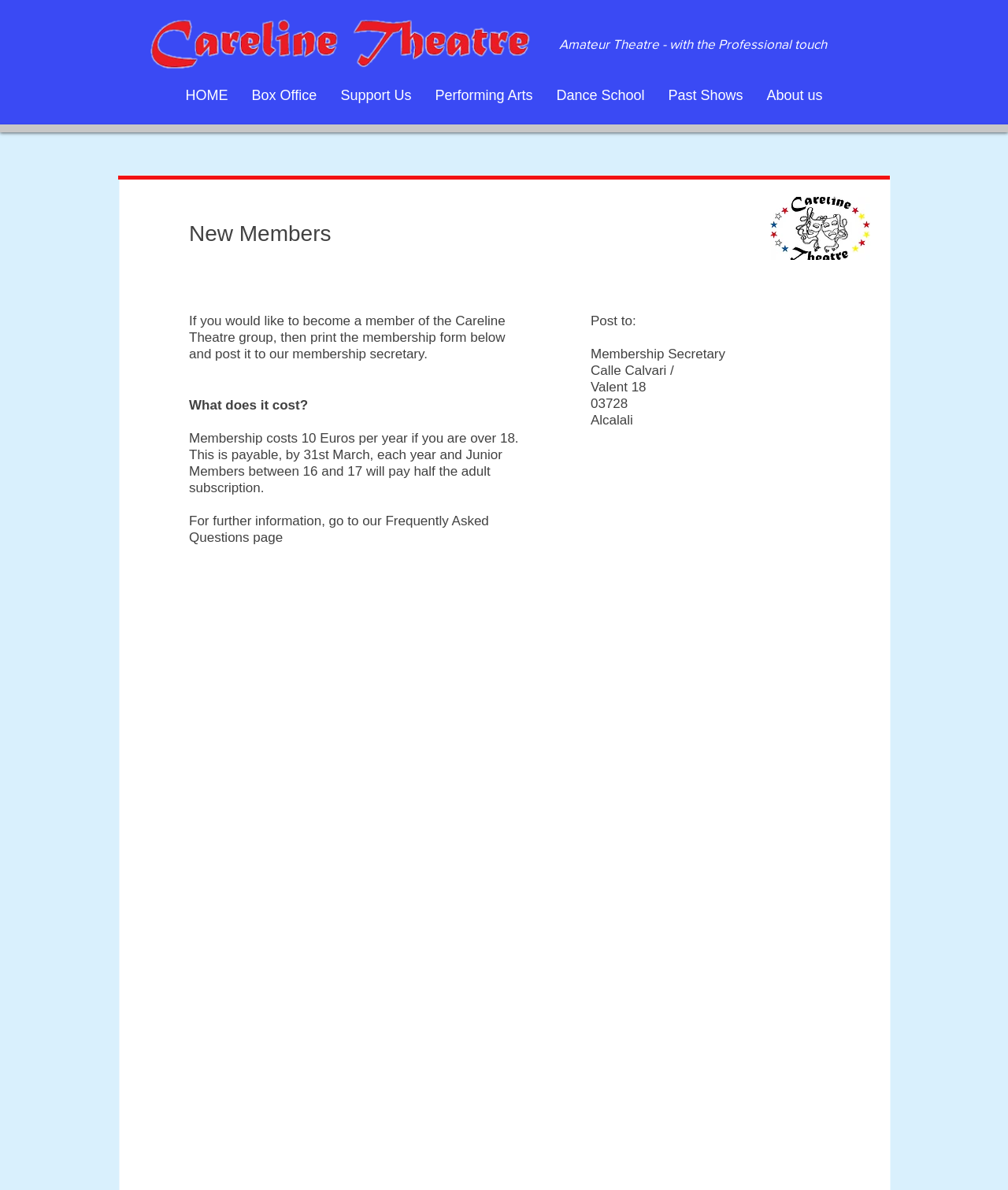Provide an in-depth caption for the contents of the webpage.

The webpage is about the "New Members Page" of Careline, an amateur theatre group. At the top of the page, there is a navigation menu with 7 links: "HOME", "Box Office", "Support Us", "Performing Arts", "Dance School", "Past Shows", and "About us". Below the navigation menu, there is a logo of Careline in red, and another logo of New Careline on the right side.

The main content of the page is divided into two sections. On the left side, there is a heading "New Members" followed by a paragraph of text explaining how to become a member of the Careline Theatre group. Below this, there are three sections of text: "What does it cost?", which explains the membership fee, and "For further information, go to our Frequently Asked Questions page", which provides a link to more information.

On the right side, there is a section with the membership secretary's contact information, including the address and postal code. The text "Post to:" is above the membership secretary's details.

At the very top of the page, there is a static text "Amateur Theatre - with the Professional touch", which is likely a tagline or slogan for the Careline Theatre group.